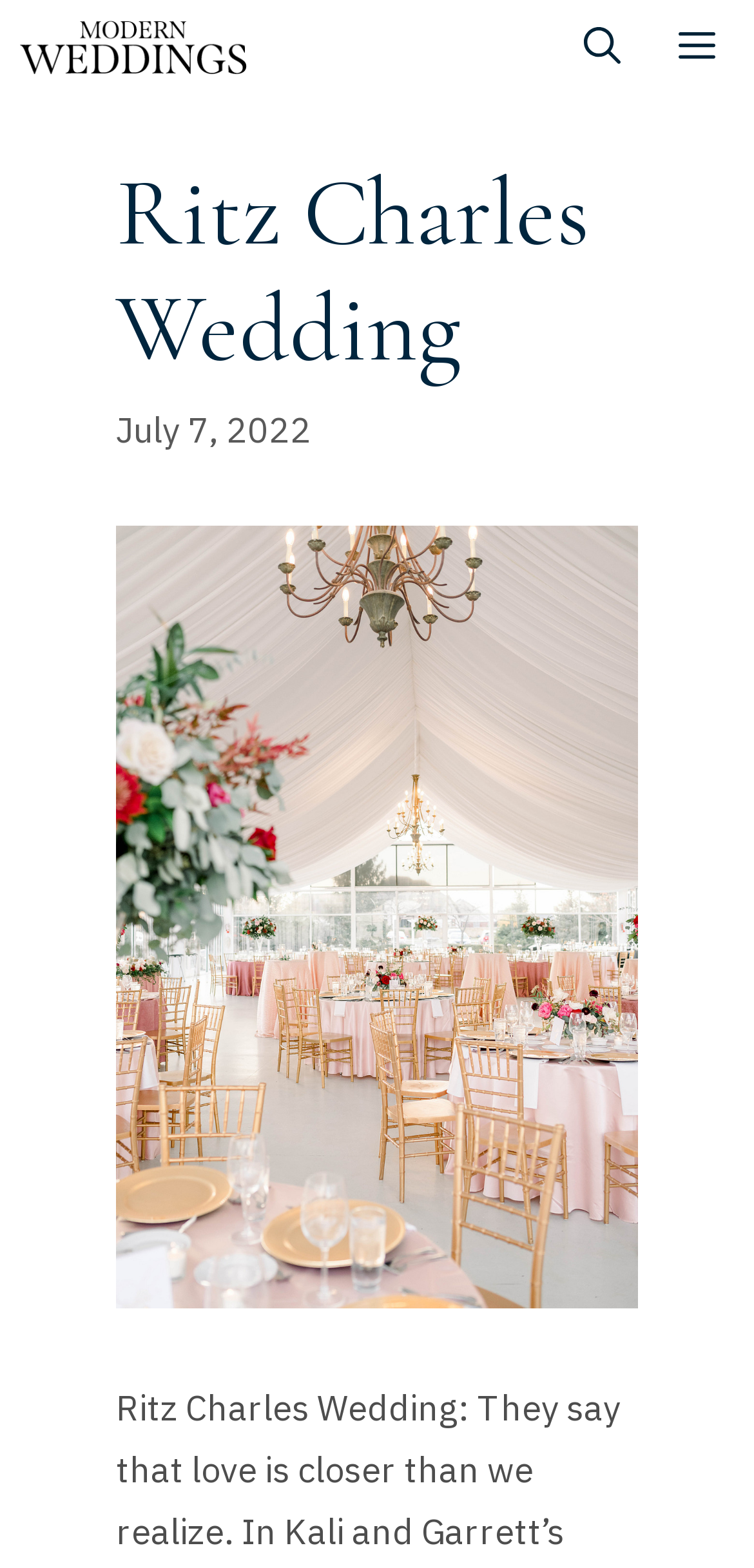Write an exhaustive caption that covers the webpage's main aspects.

The webpage is about a Ritz Charles Wedding, specifically focused on modern weddings. At the top left, there is a link and an image, both labeled "Modern Weddings", which suggests that this is a prominent theme or category on the page. 

On the top right, there is a button labeled "Menu" that controls a mobile menu, and next to it, a link to "Open Search Bar". 

Below these top elements, there is a header section that spans most of the width of the page. Within this section, there is a heading that reads "Ritz Charles Wedding" and a time element that displays the date "July 7, 2022".